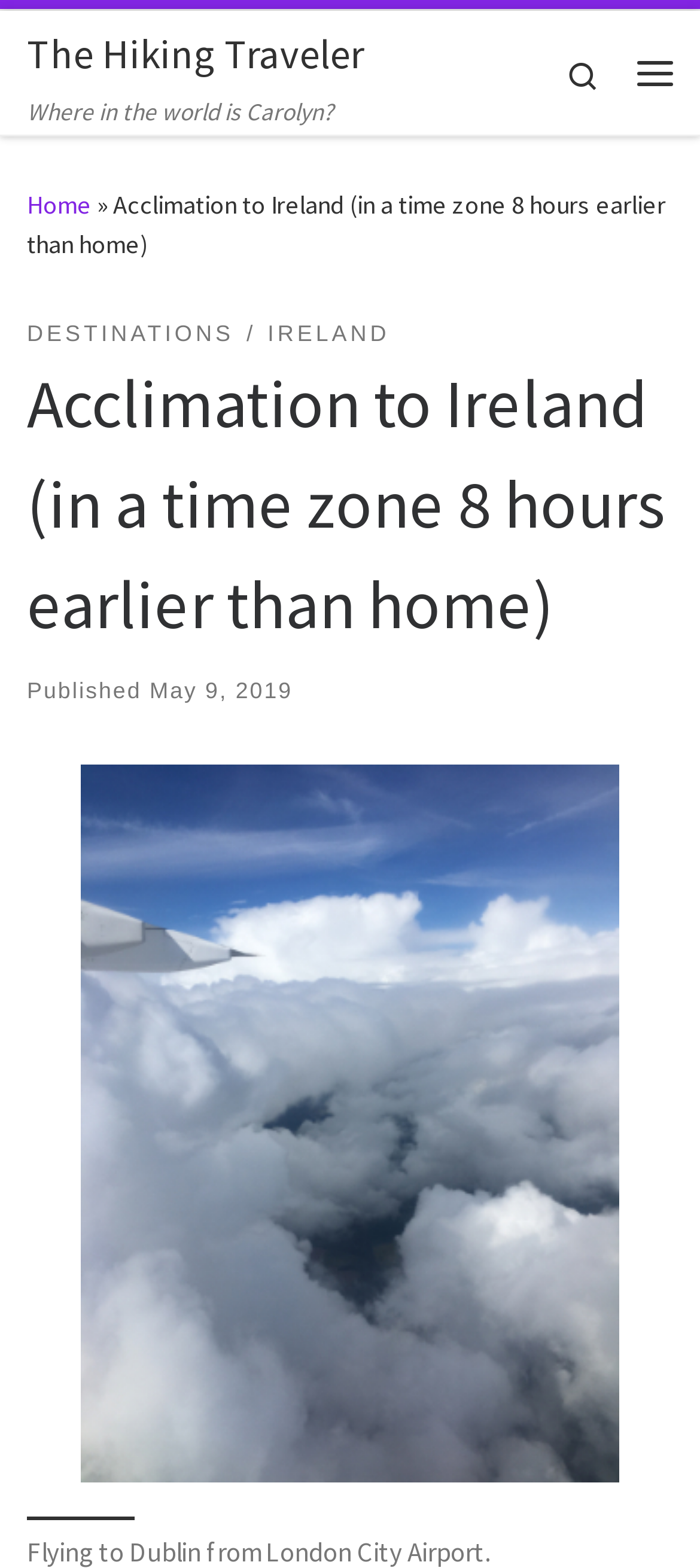What is the first sentence of the article?
By examining the image, provide a one-word or phrase answer.

Flying to Dublin from London City Airport.